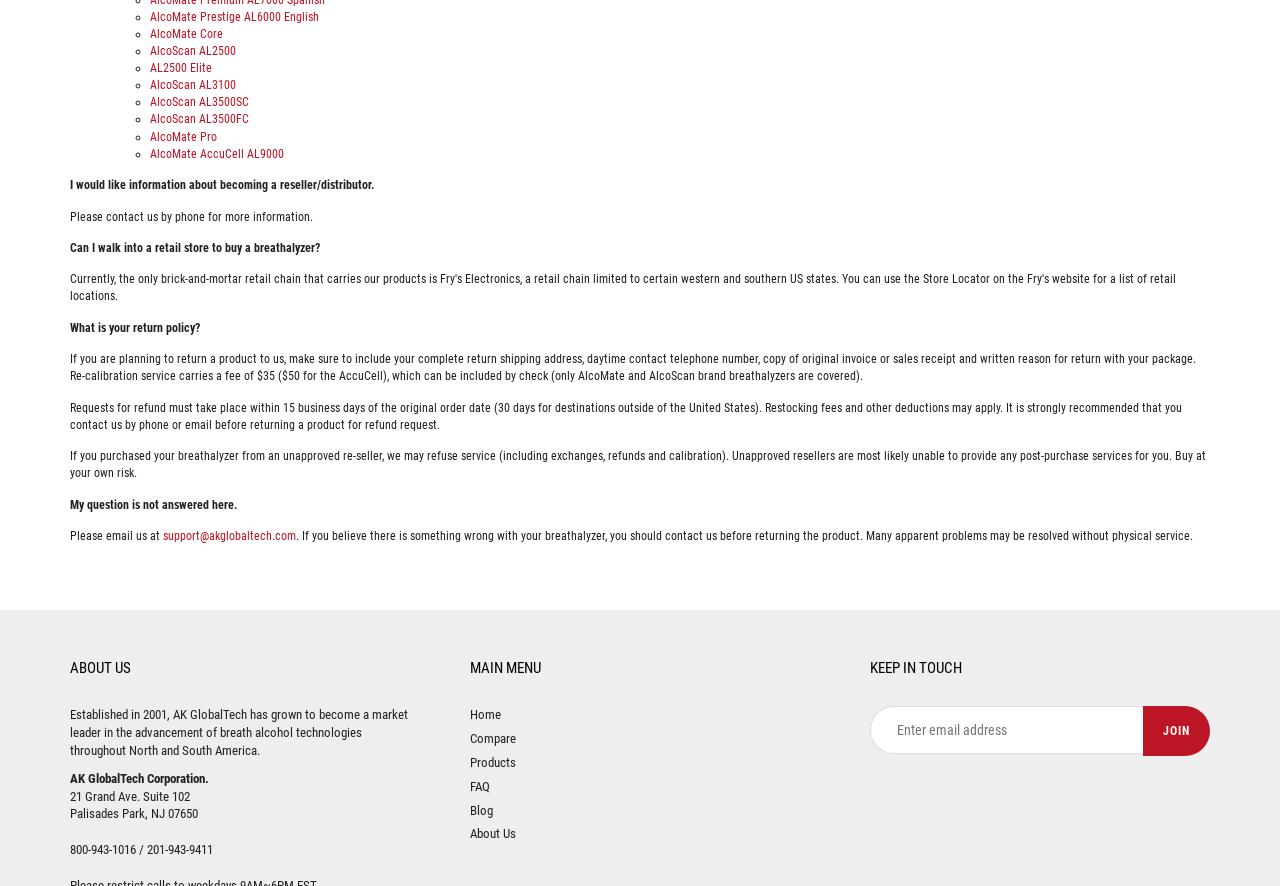What is the fee for re-calibration service?
Please provide a single word or phrase as the answer based on the screenshot.

$35 ($50 for the AccuCell)